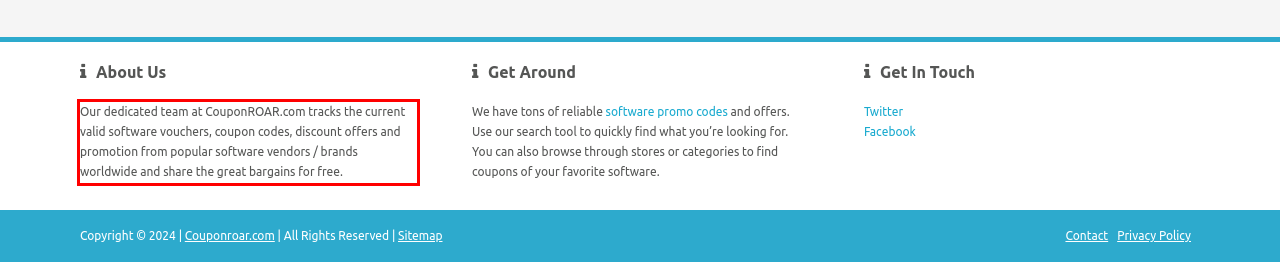You are provided with a webpage screenshot that includes a red rectangle bounding box. Extract the text content from within the bounding box using OCR.

Our dedicated team at CouponROAR.com tracks the current valid software vouchers, coupon codes, discount offers and promotion from popular software vendors / brands worldwide and share the great bargains for free.